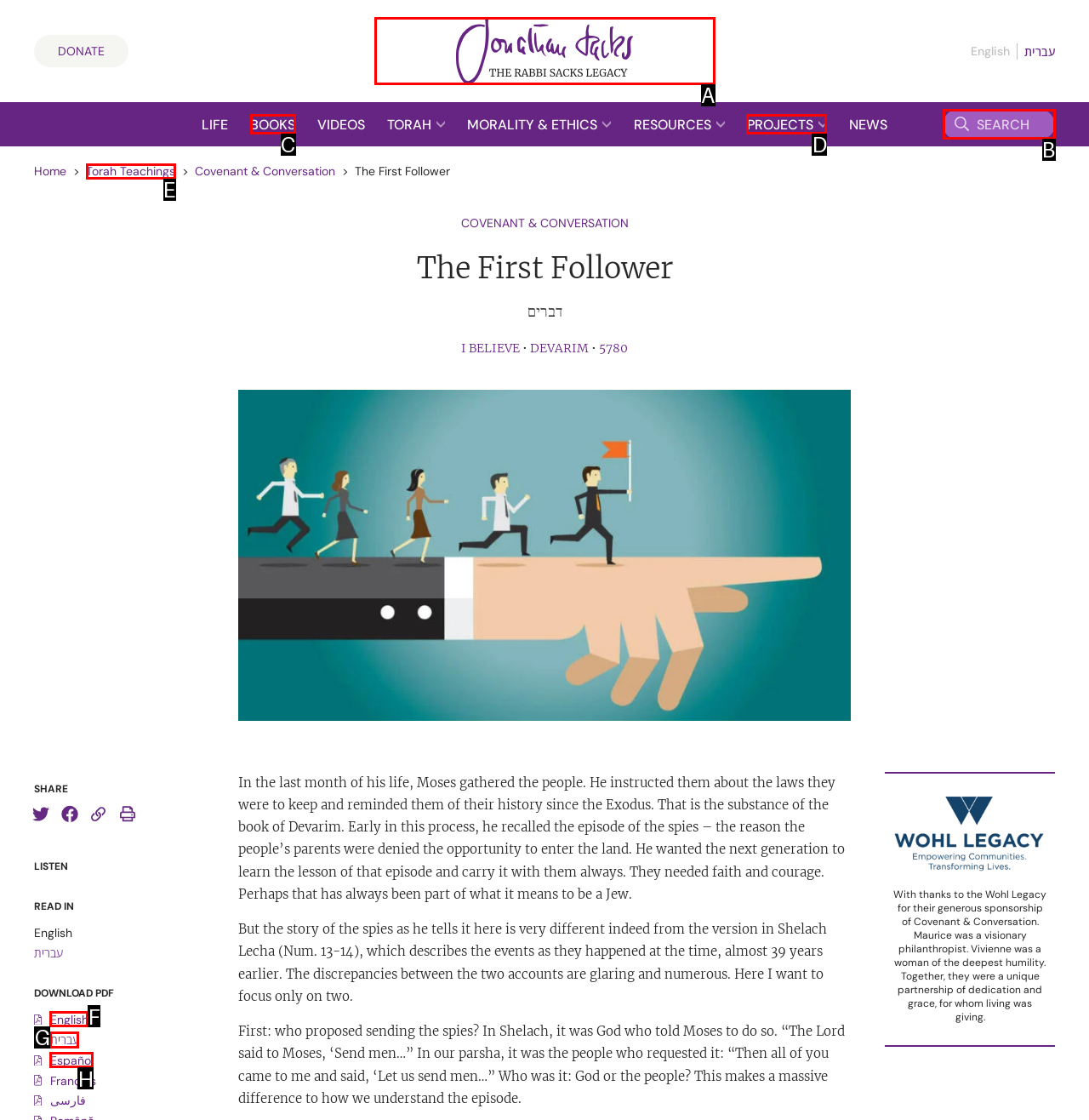Select the appropriate option that fits: Projects
Reply with the letter of the correct choice.

D